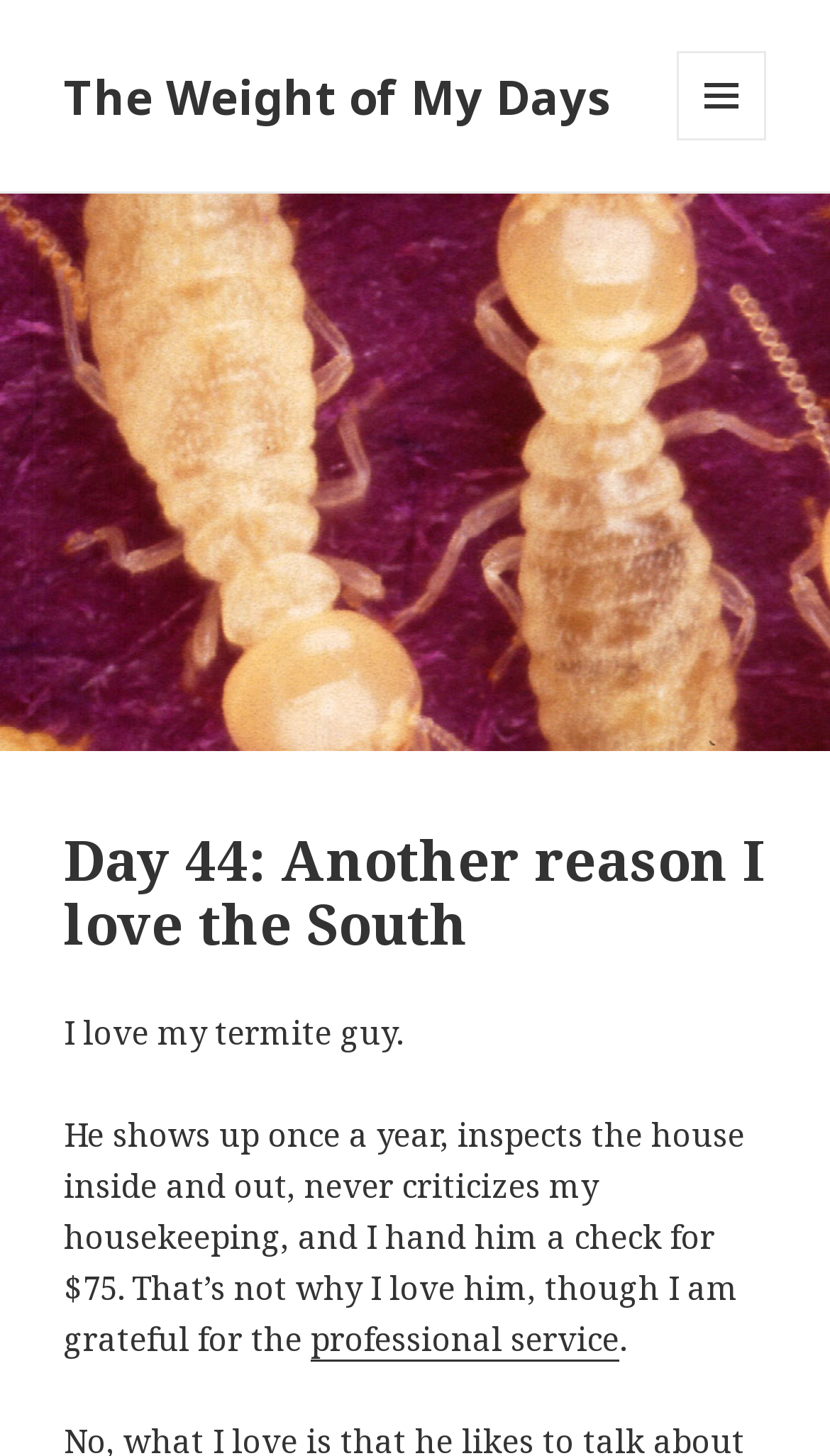Explain in detail what is displayed on the webpage.

The webpage appears to be a personal blog post titled "Day 44: Another reason I love the South – The Weight of My Days". At the top, there is a link with the same title as the webpage. Below the title, a button with a menu icon is located, which is not expanded by default. 

When the button is expanded, a header section is revealed, containing the title "Day 44: Another reason I love the South" again. 

Below the header, there are three paragraphs of text. The first paragraph starts with "I love my termite guy." and describes the author's positive experience with their termite inspector. The second paragraph continues the story, explaining why the author loves their termite guy. The third paragraph contains a link to "professional service", which is likely a reference to the termite inspector's work.

Overall, the webpage is a personal anecdote about the author's appreciation for a specific service provider in the Southern United States.